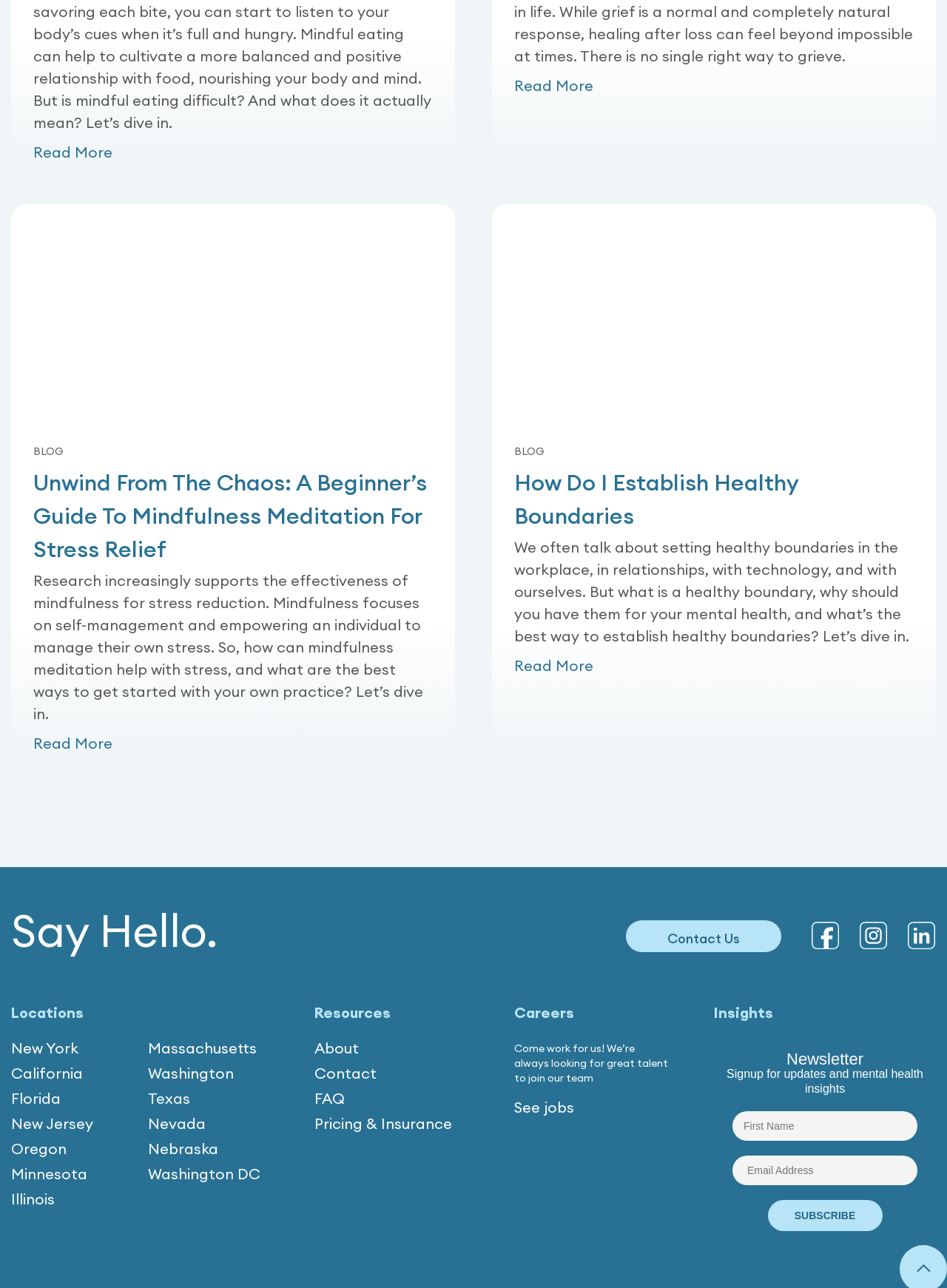Find the bounding box coordinates for the area that must be clicked to perform this action: "Contact us".

[0.661, 0.714, 0.825, 0.739]